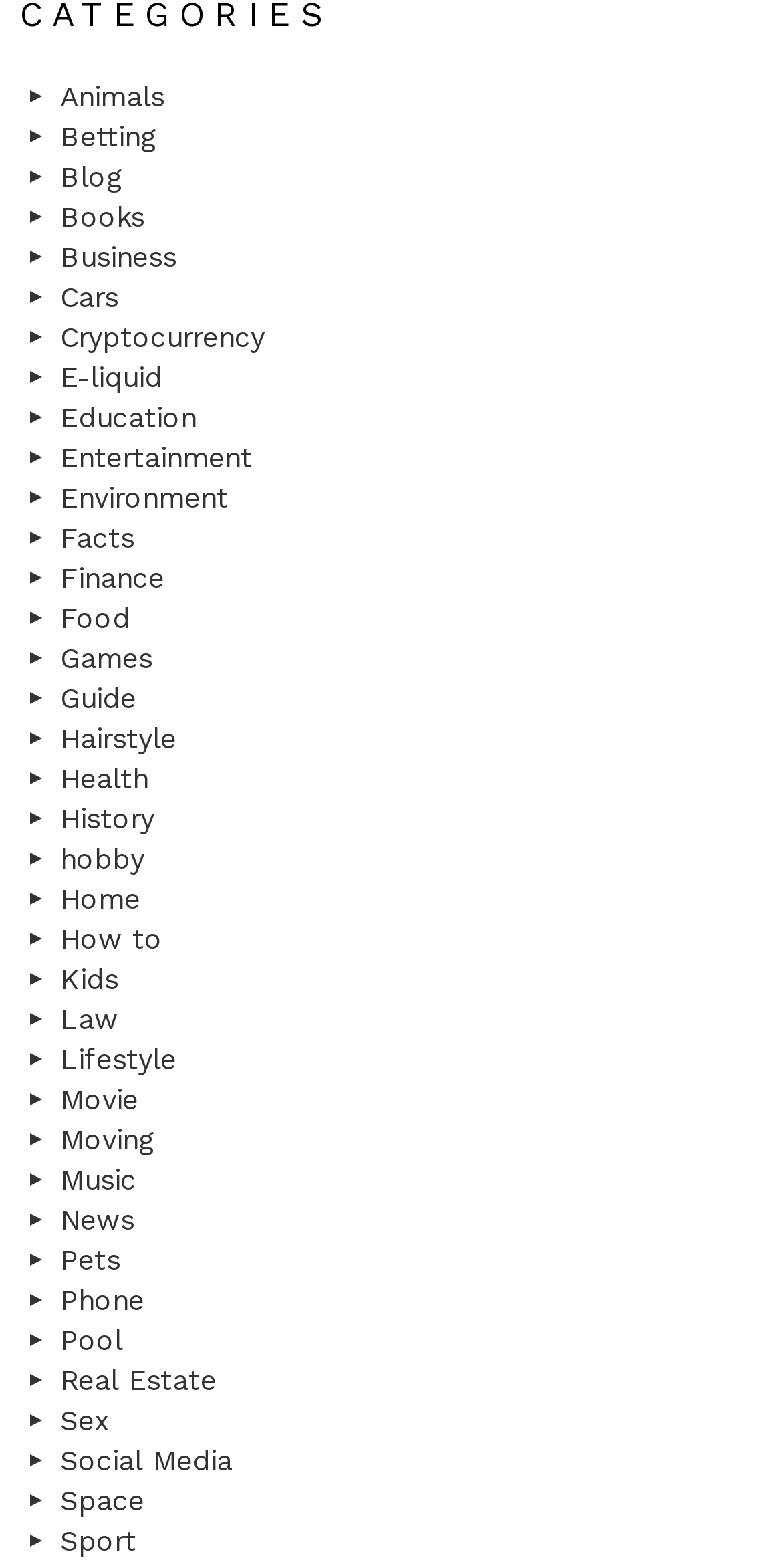Pinpoint the bounding box coordinates of the clickable element needed to complete the instruction: "Read about Health". The coordinates should be provided as four float numbers between 0 and 1: [left, top, right, bottom].

[0.026, 0.484, 0.974, 0.509]